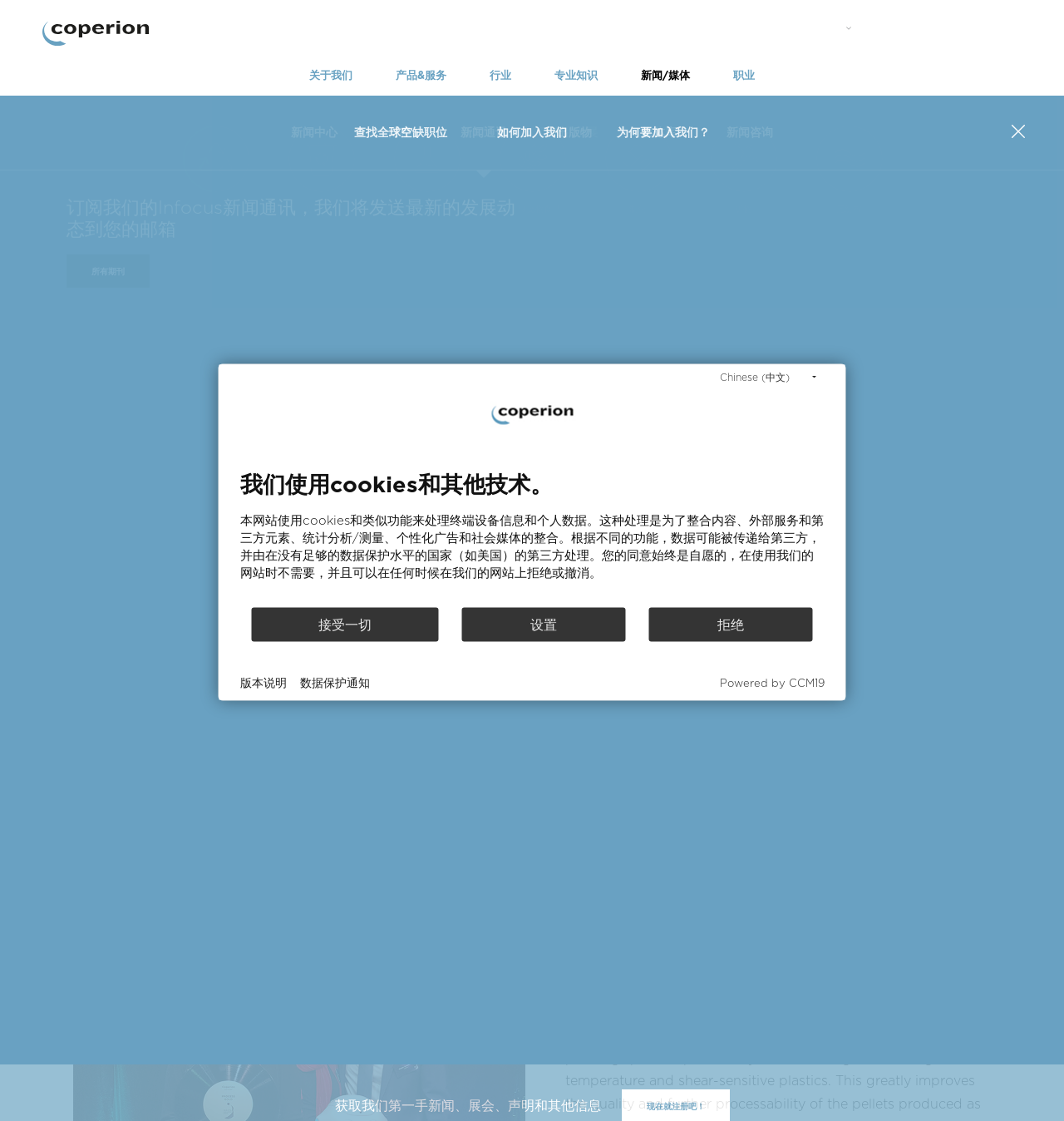Please answer the following question using a single word or phrase: 
What is the purpose of the 'SEARCH' link on the webpage?

To search the website